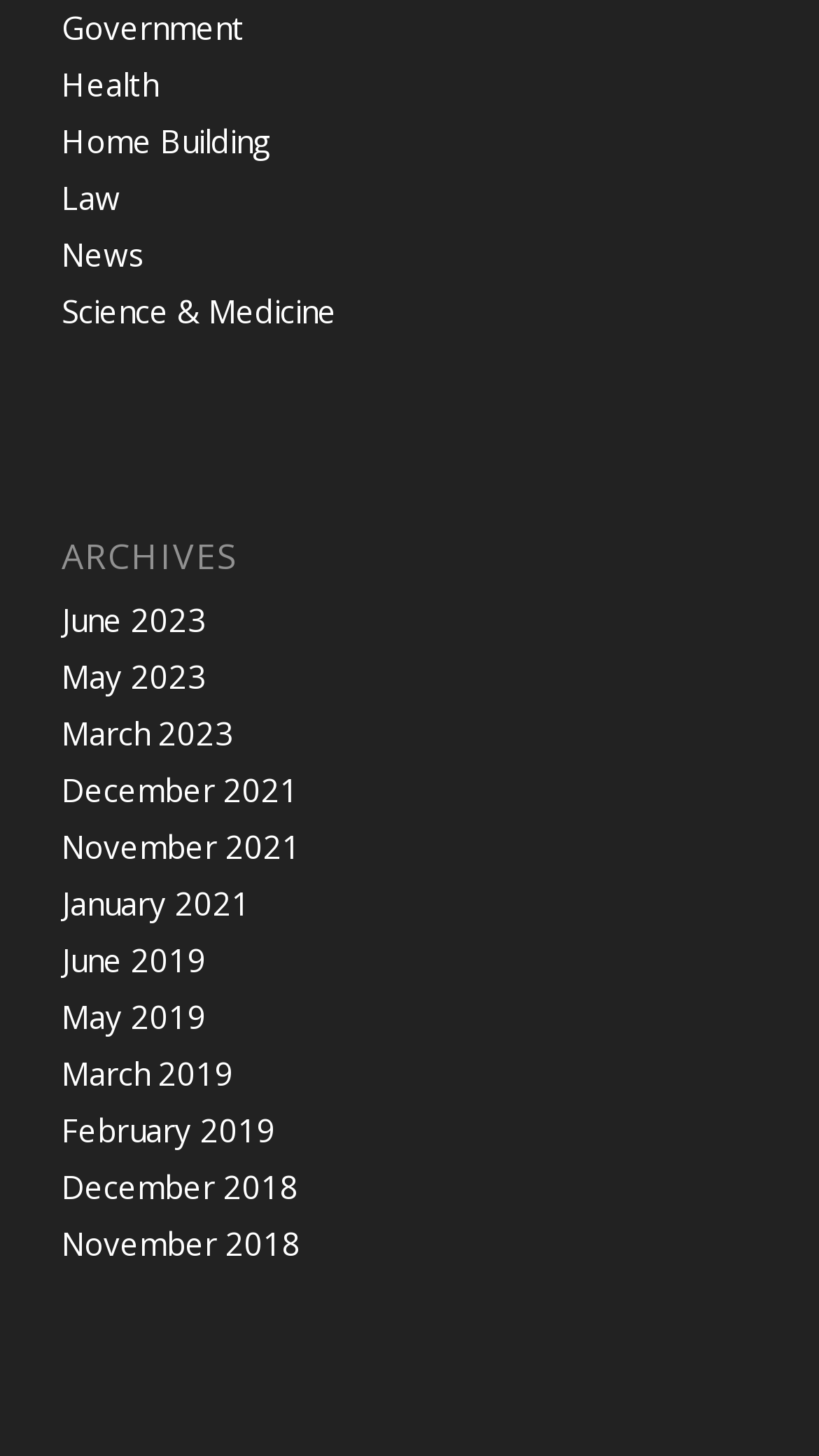Please identify the bounding box coordinates of the area I need to click to accomplish the following instruction: "Go to June 2023".

[0.075, 0.412, 0.252, 0.44]